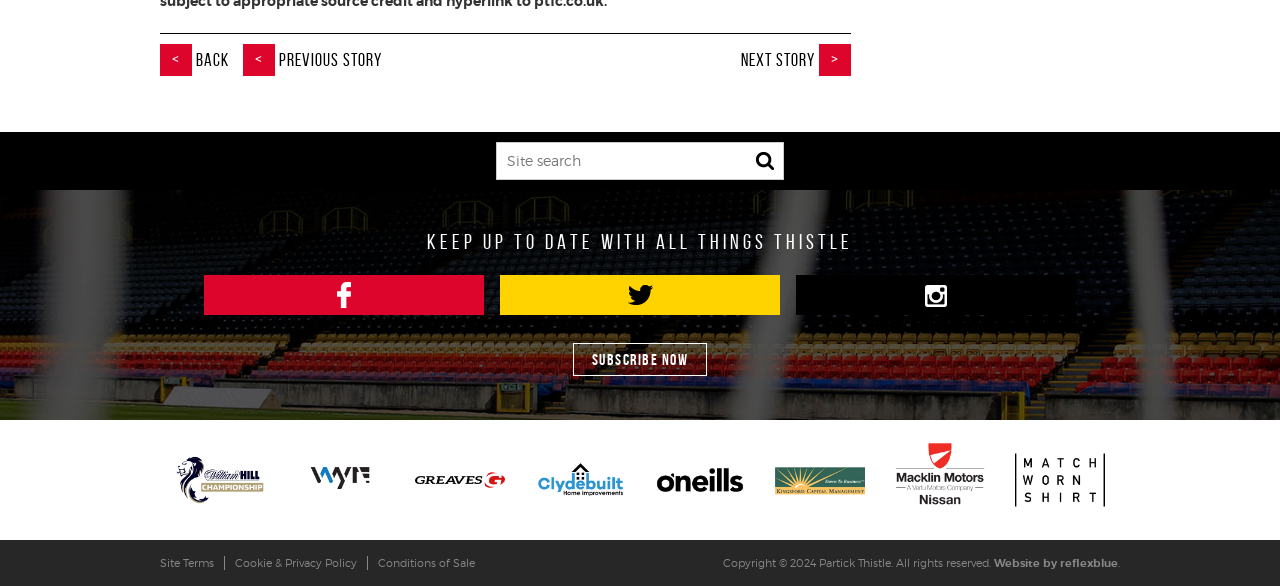Pinpoint the bounding box coordinates of the element to be clicked to execute the instruction: "go back".

[0.125, 0.085, 0.179, 0.12]